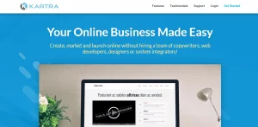Generate an in-depth description of the image.

The image showcases a vibrant blue website header for Kartra, emphasizing the simplicity of creating and launching an online business without the need for extensive technical skills or a team of professionals, such as copywriters or web developers. The text prominently displayed reads, "Your Online Business Made Easy," accompanied by a subtitle that encourages users to create, market, and manage their online presence seamlessly. Below the text, there is a visual element featuring a user-friendly interface, illustrating the ease of navigating or utilizing Kartra's services. This design element aims to attract aspiring entrepreneurs by highlighting the platform's capacity to integrate various business functions effortlessly.